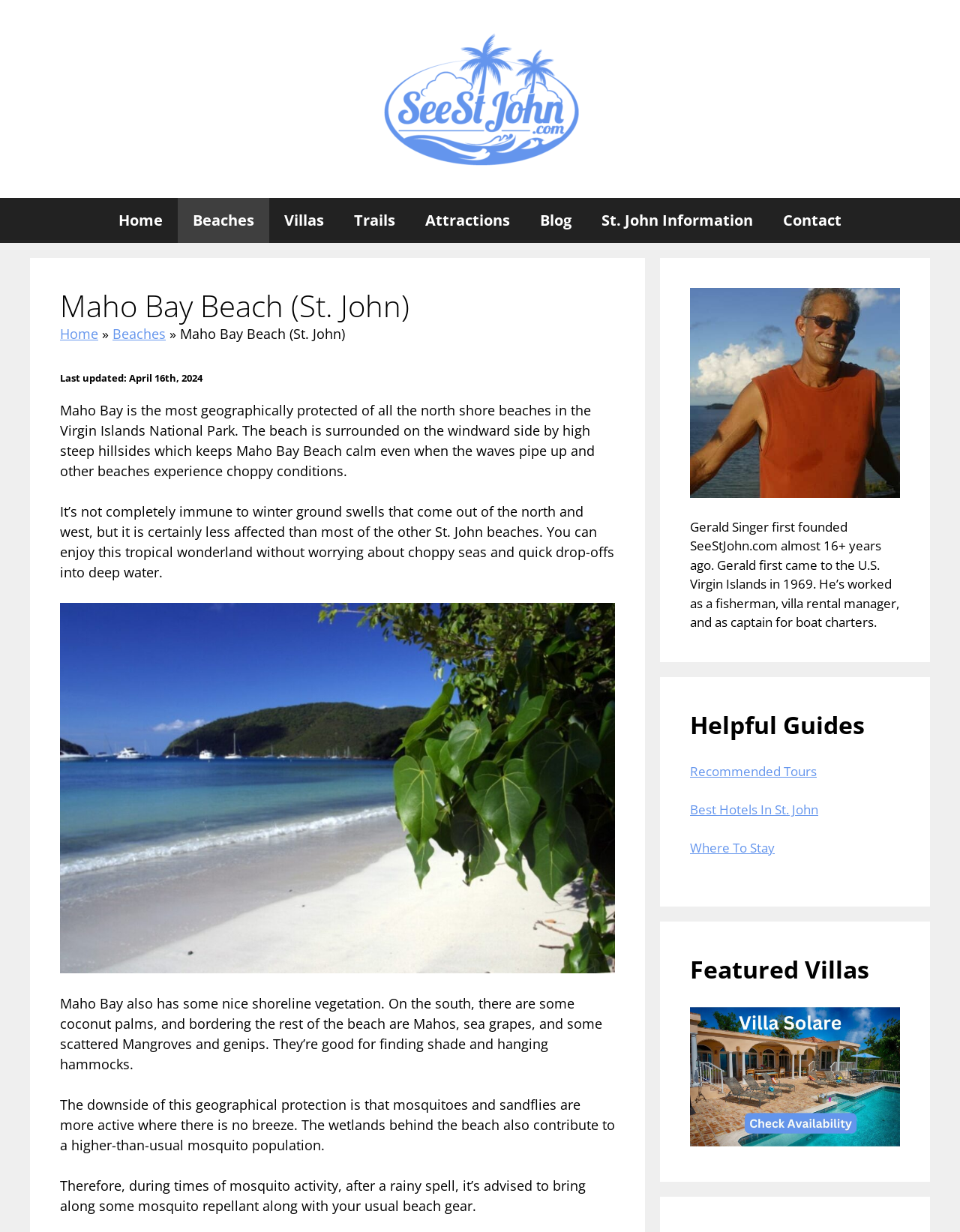What is the name of the beach?
Please describe in detail the information shown in the image to answer the question.

The name of the beach can be found in the heading 'Maho Bay Beach (St. John)' which is located at the top of the webpage, indicating that the webpage is about this specific beach.